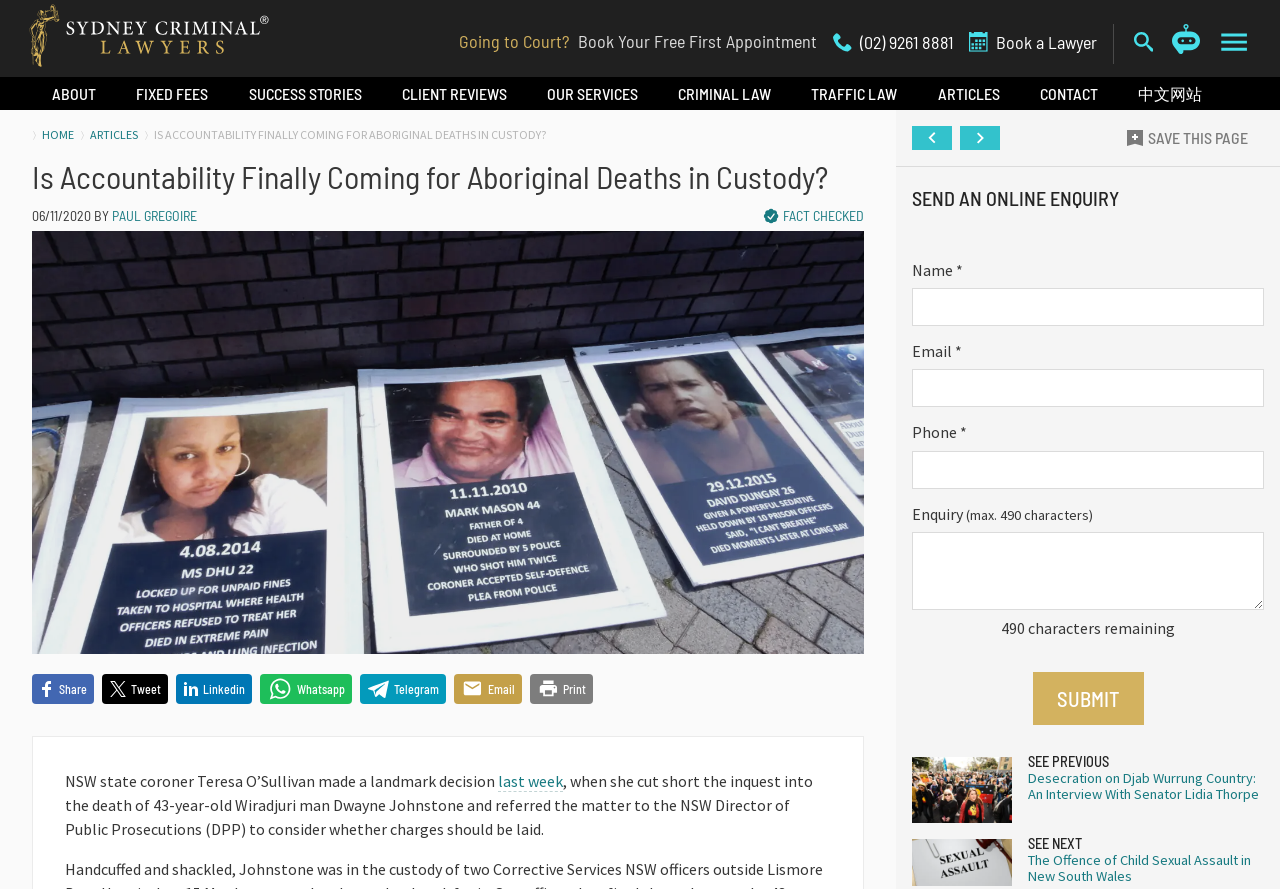Pinpoint the bounding box coordinates for the area that should be clicked to perform the following instruction: "Search".

[0.886, 0.036, 0.904, 0.063]